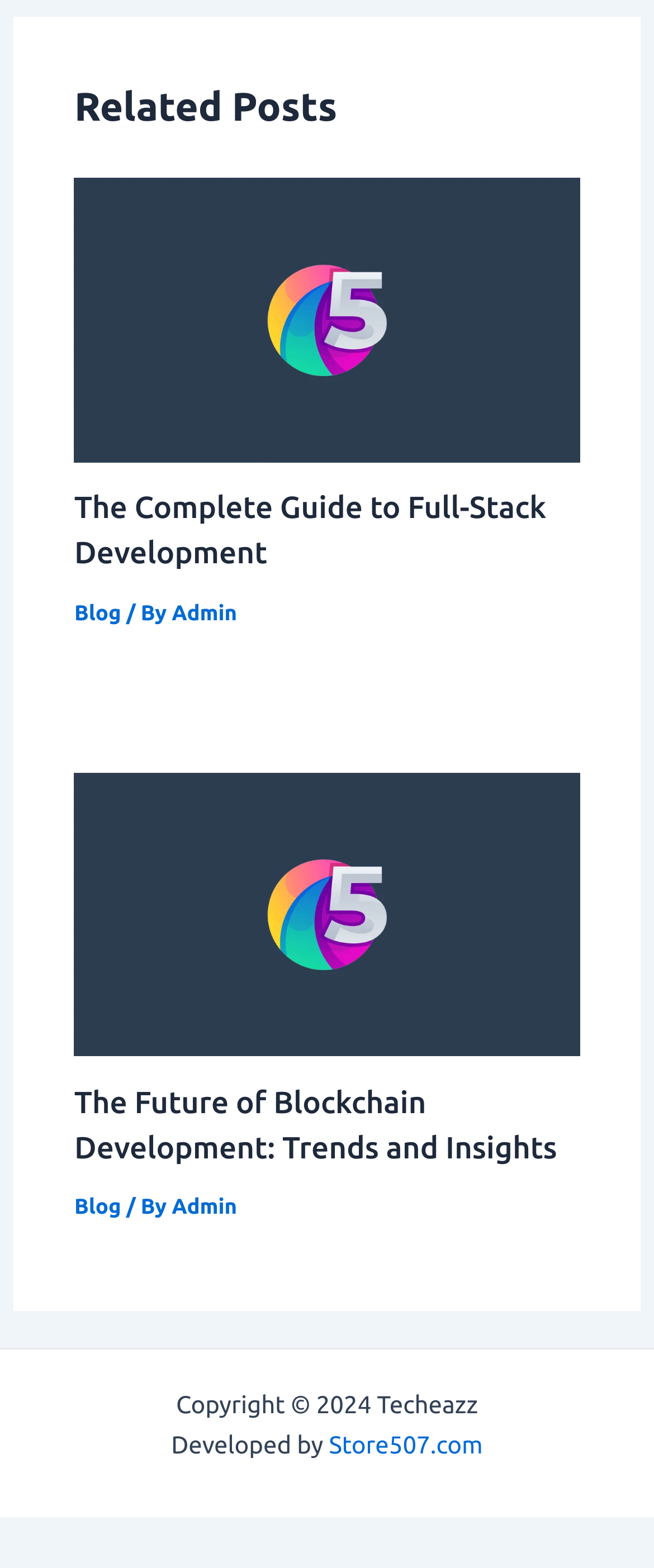Locate the bounding box coordinates of the segment that needs to be clicked to meet this instruction: "read the complete guide to full-stack development".

[0.114, 0.193, 0.886, 0.211]